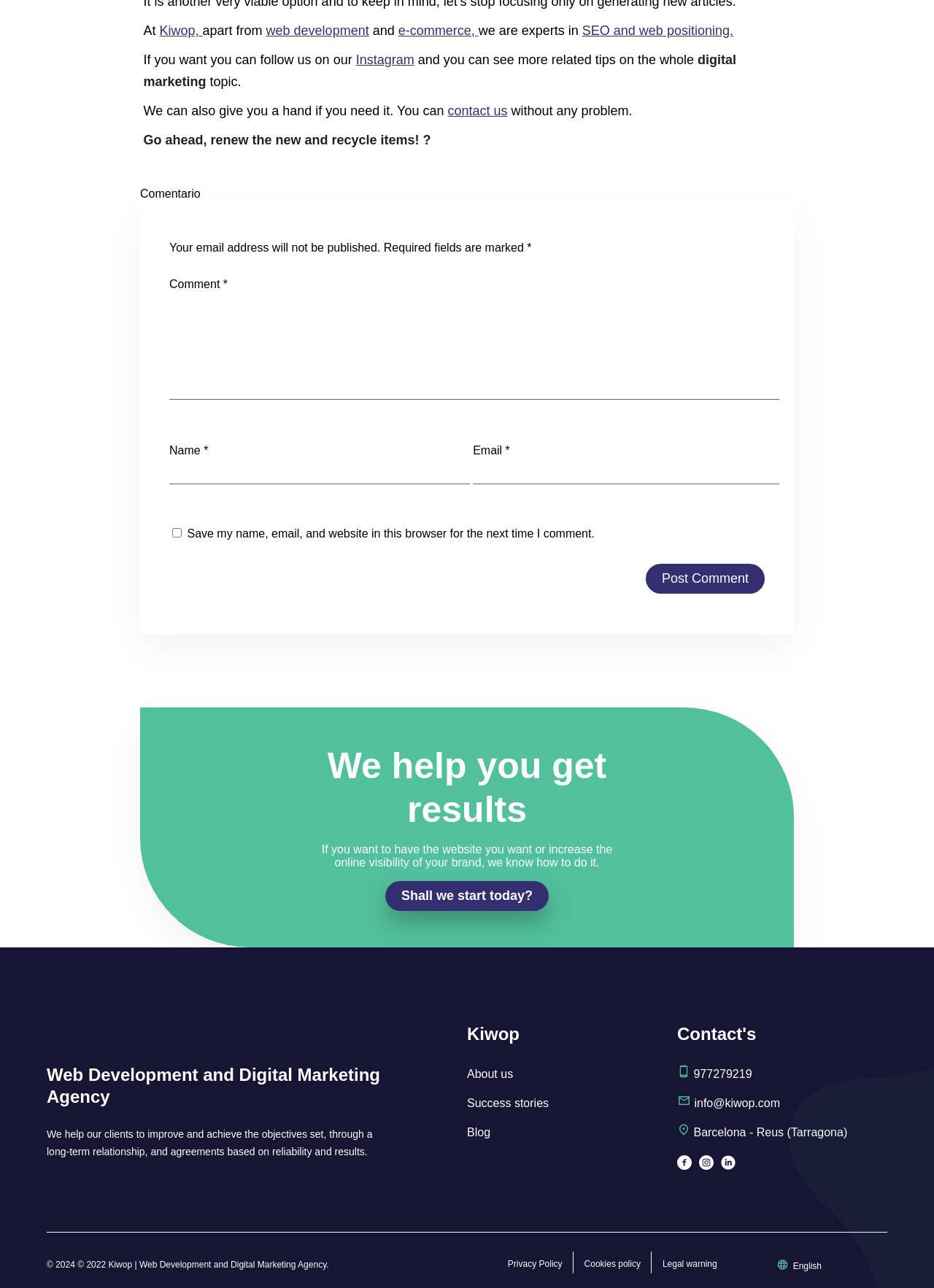What languages are available on the website?
Please give a detailed and elaborate answer to the question based on the image.

The available languages on the website can be found at the bottom of the webpage, where it provides links to switch between English, Español, and Català.